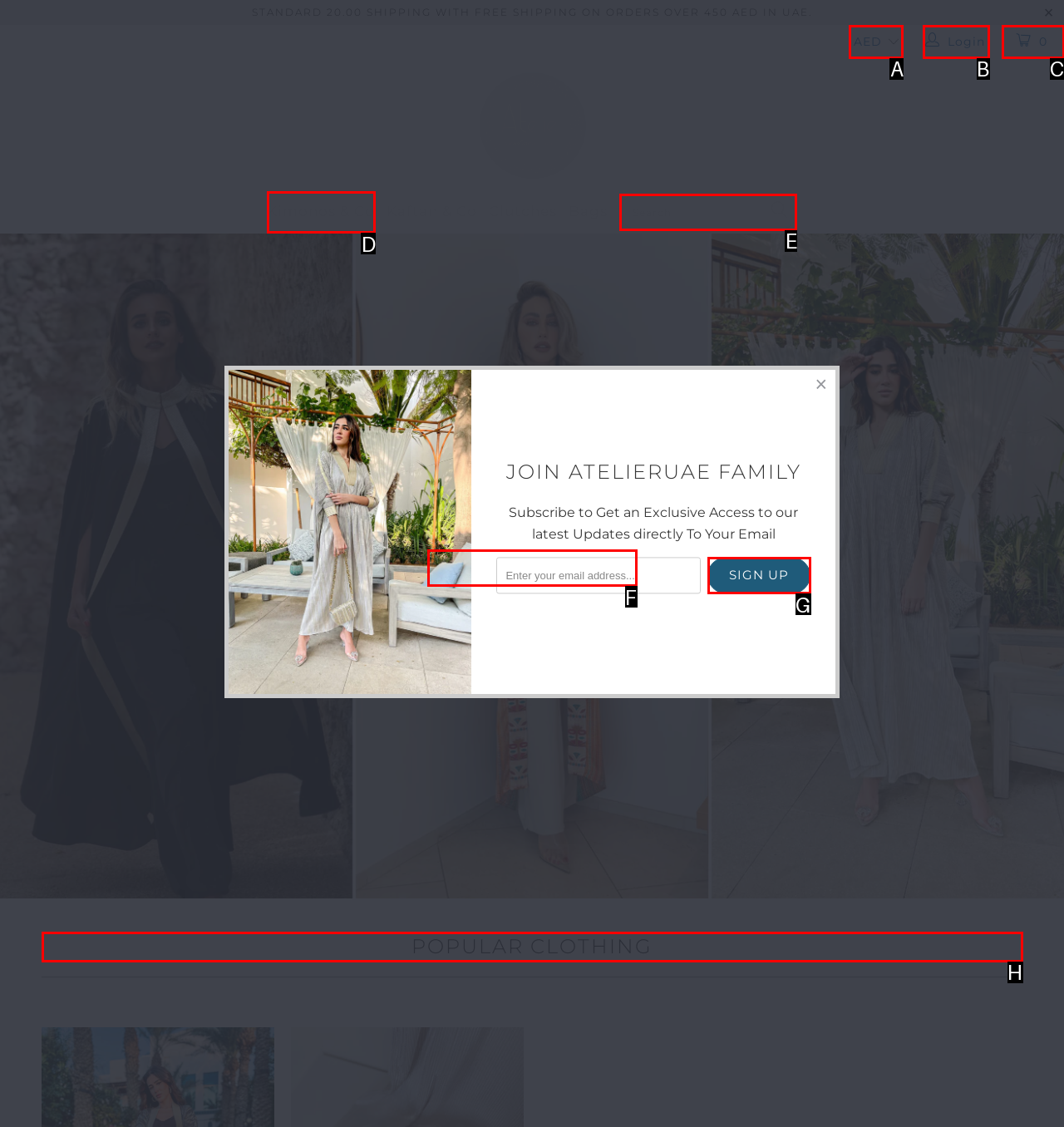What is the letter of the UI element you should click to Browse kimonos and co? Provide the letter directly.

D